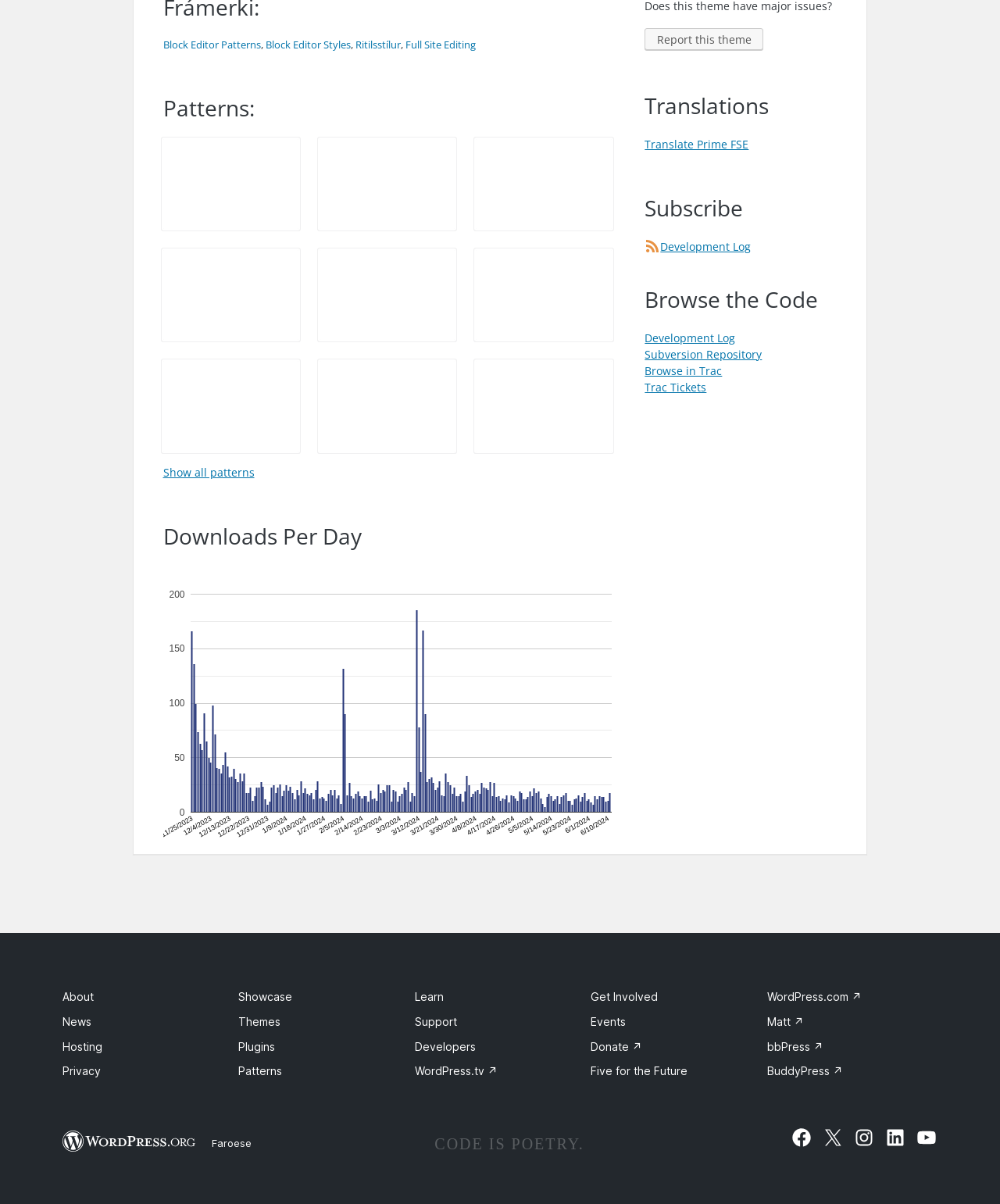Find the bounding box coordinates of the element to click in order to complete the given instruction: "Translate Prime FSE."

[0.645, 0.114, 0.749, 0.126]